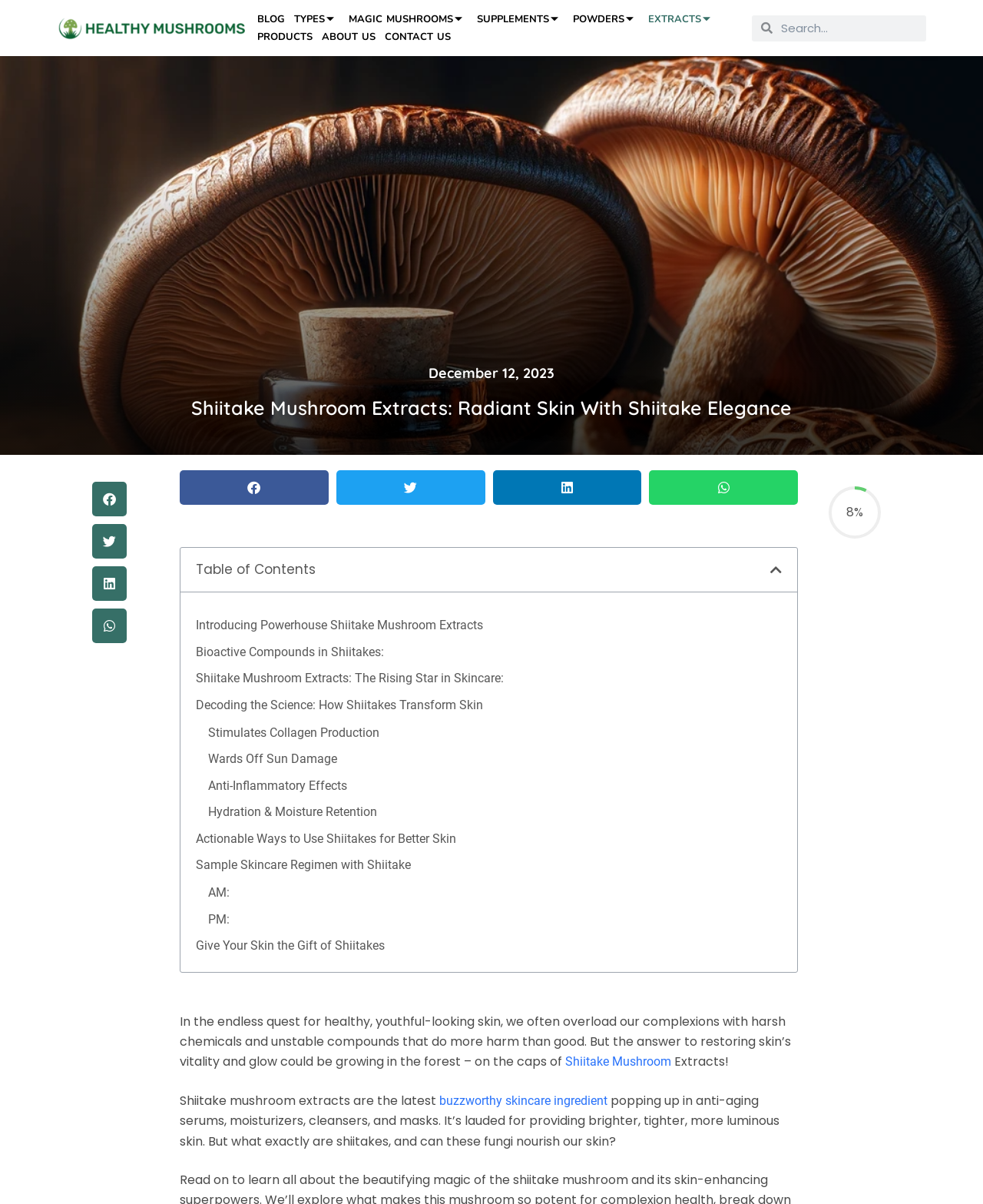Please identify the bounding box coordinates of the clickable area that will fulfill the following instruction: "Search for a keyword". The coordinates should be in the format of four float numbers between 0 and 1, i.e., [left, top, right, bottom].

[0.765, 0.013, 0.942, 0.034]